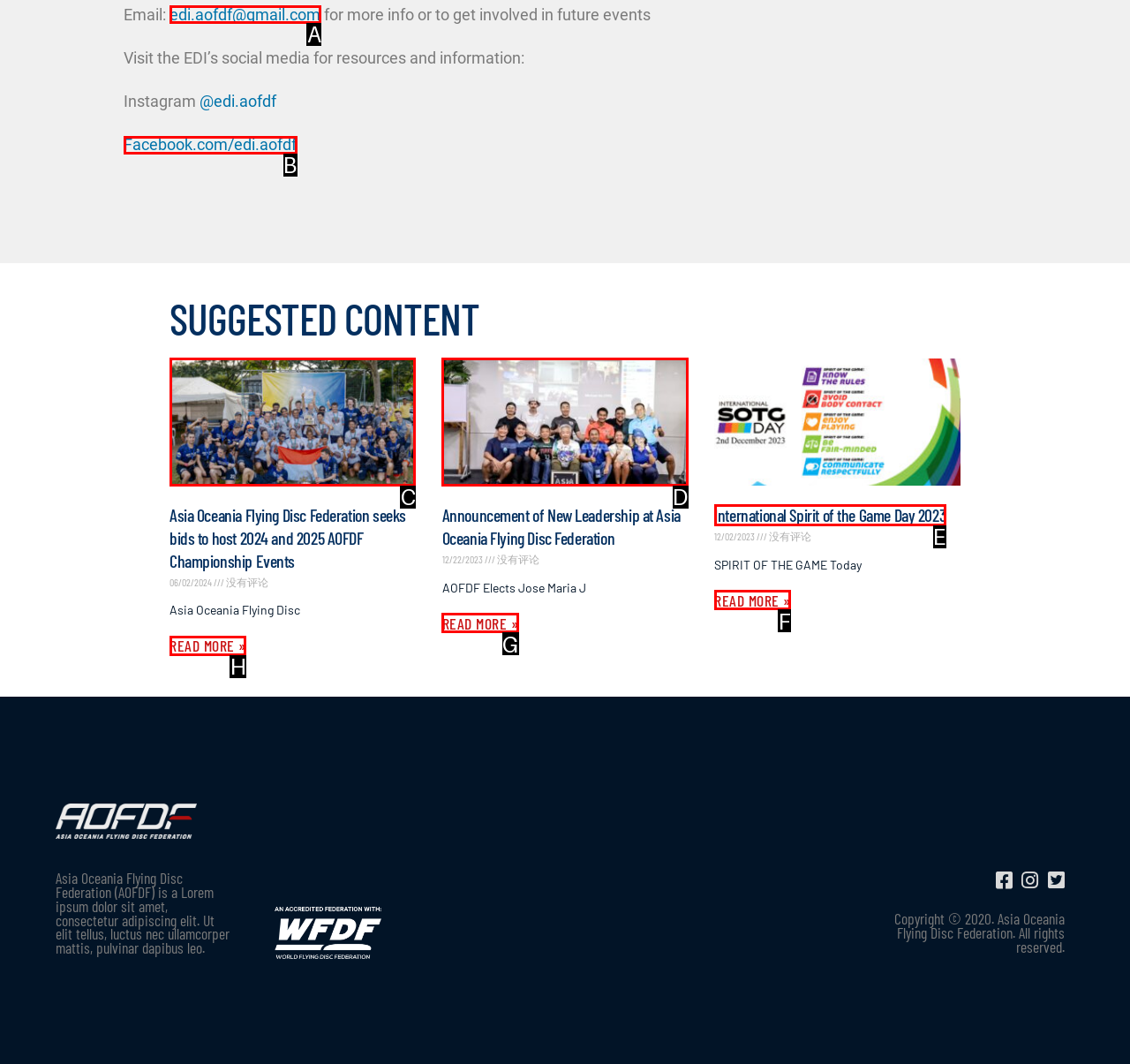Select the appropriate HTML element that needs to be clicked to execute the following task: Contact via email. Respond with the letter of the option.

A